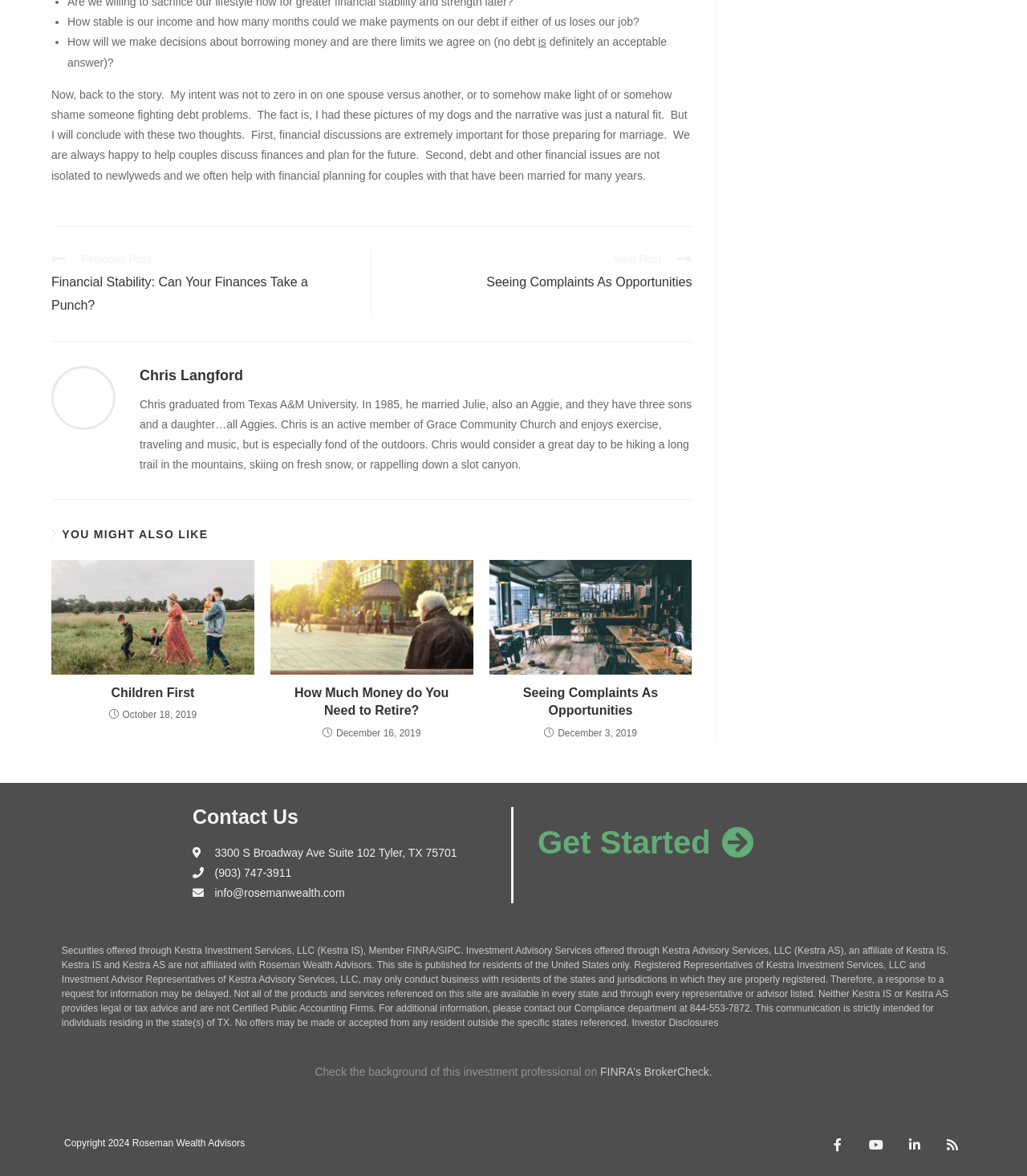Find the bounding box coordinates for the HTML element specified by: "What we test for".

None